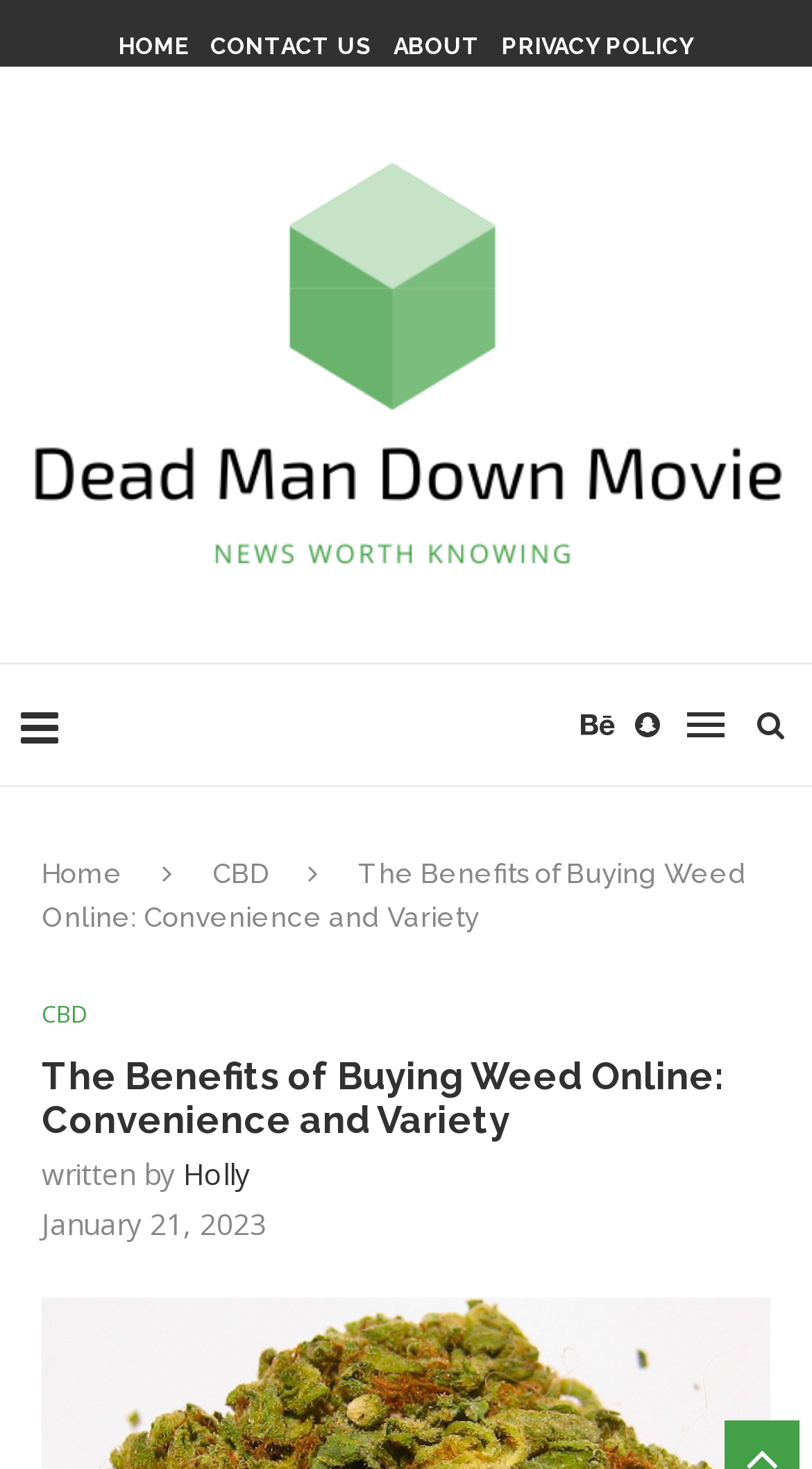Can you show the bounding box coordinates of the region to click on to complete the task described in the instruction: "learn about the author"?

[0.226, 0.785, 0.308, 0.812]